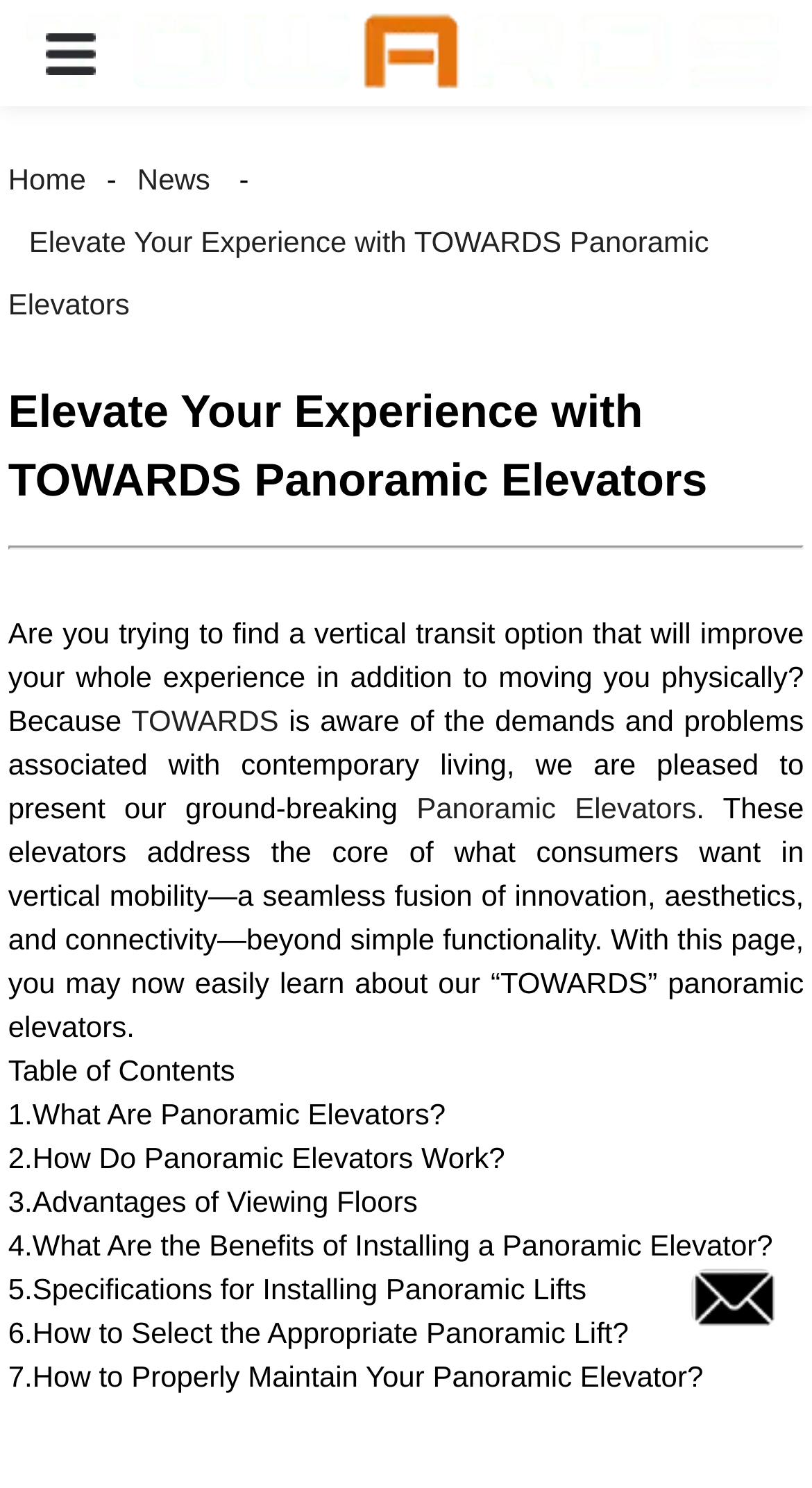Extract the main title from the webpage.

Elevate Your Experience with TOWARDS Panoramic Elevators